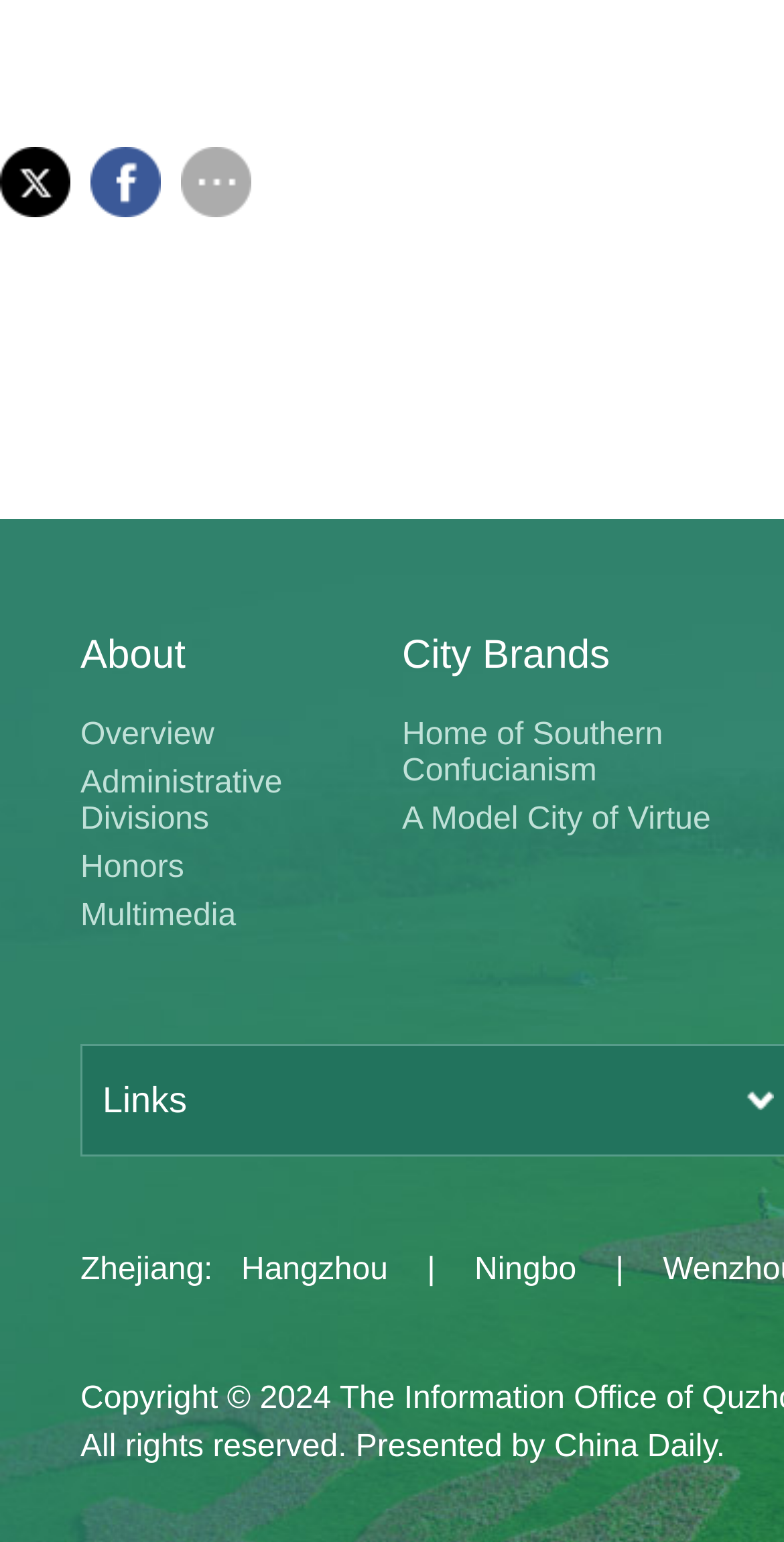What is the last link in the webpage?
Based on the image content, provide your answer in one word or a short phrase.

Ningbo